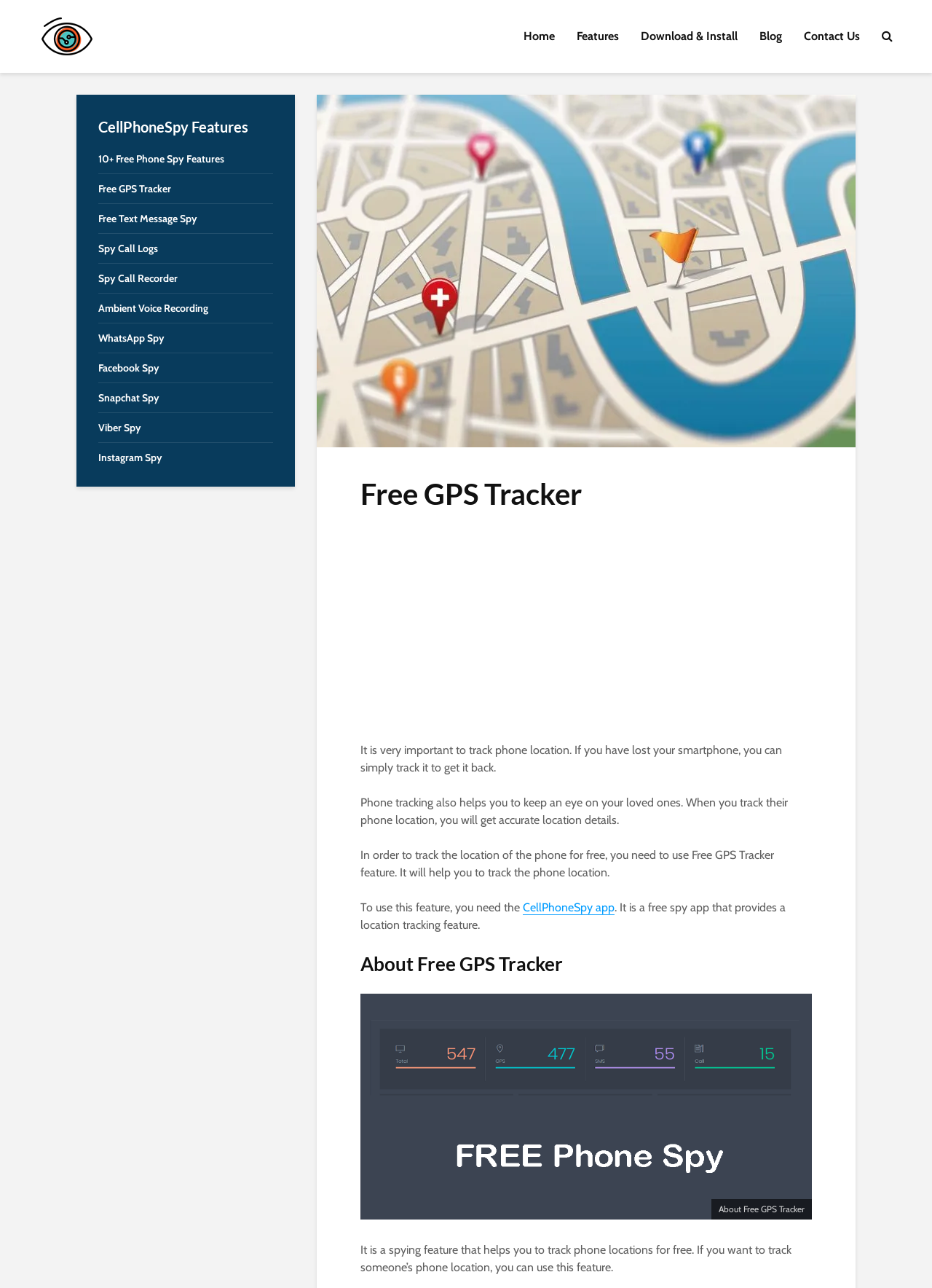Provide the bounding box coordinates of the HTML element described by the text: "Ambient Voice Recording".

[0.105, 0.228, 0.293, 0.251]